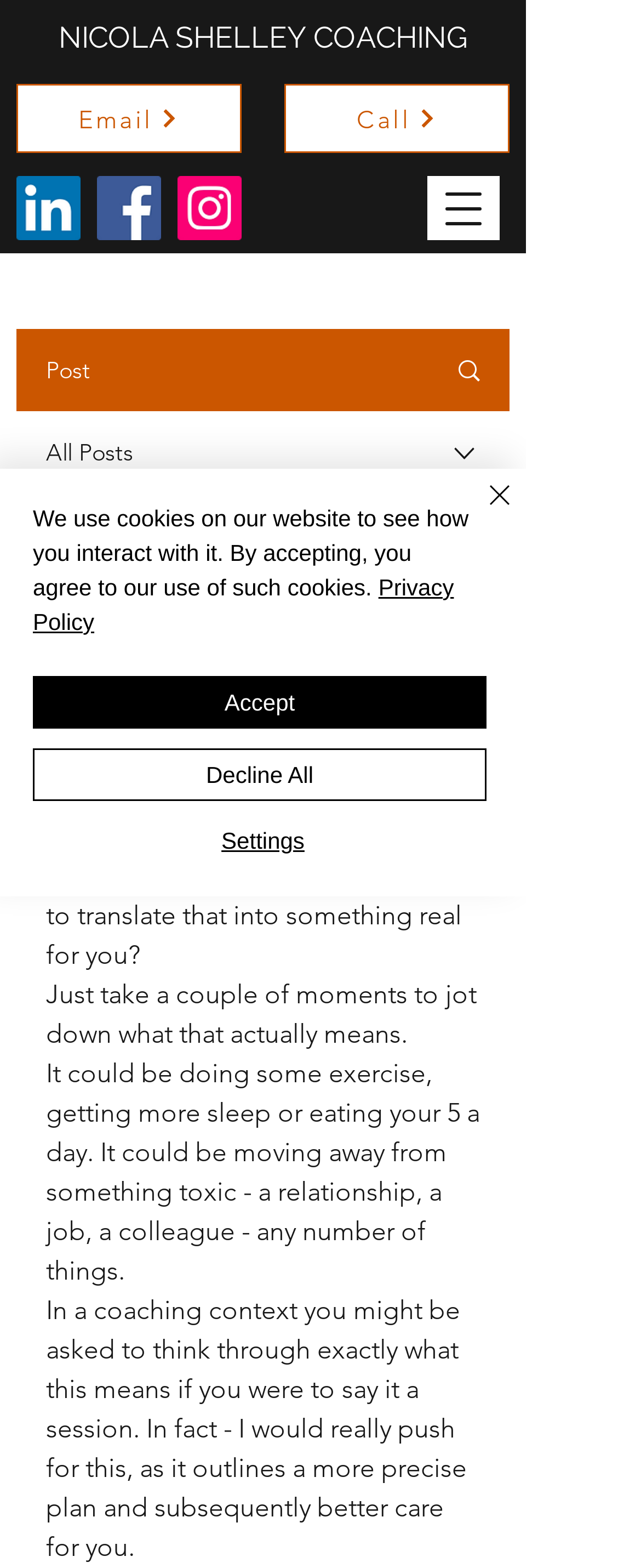Mark the bounding box of the element that matches the following description: "Search".

[0.669, 0.211, 0.792, 0.262]